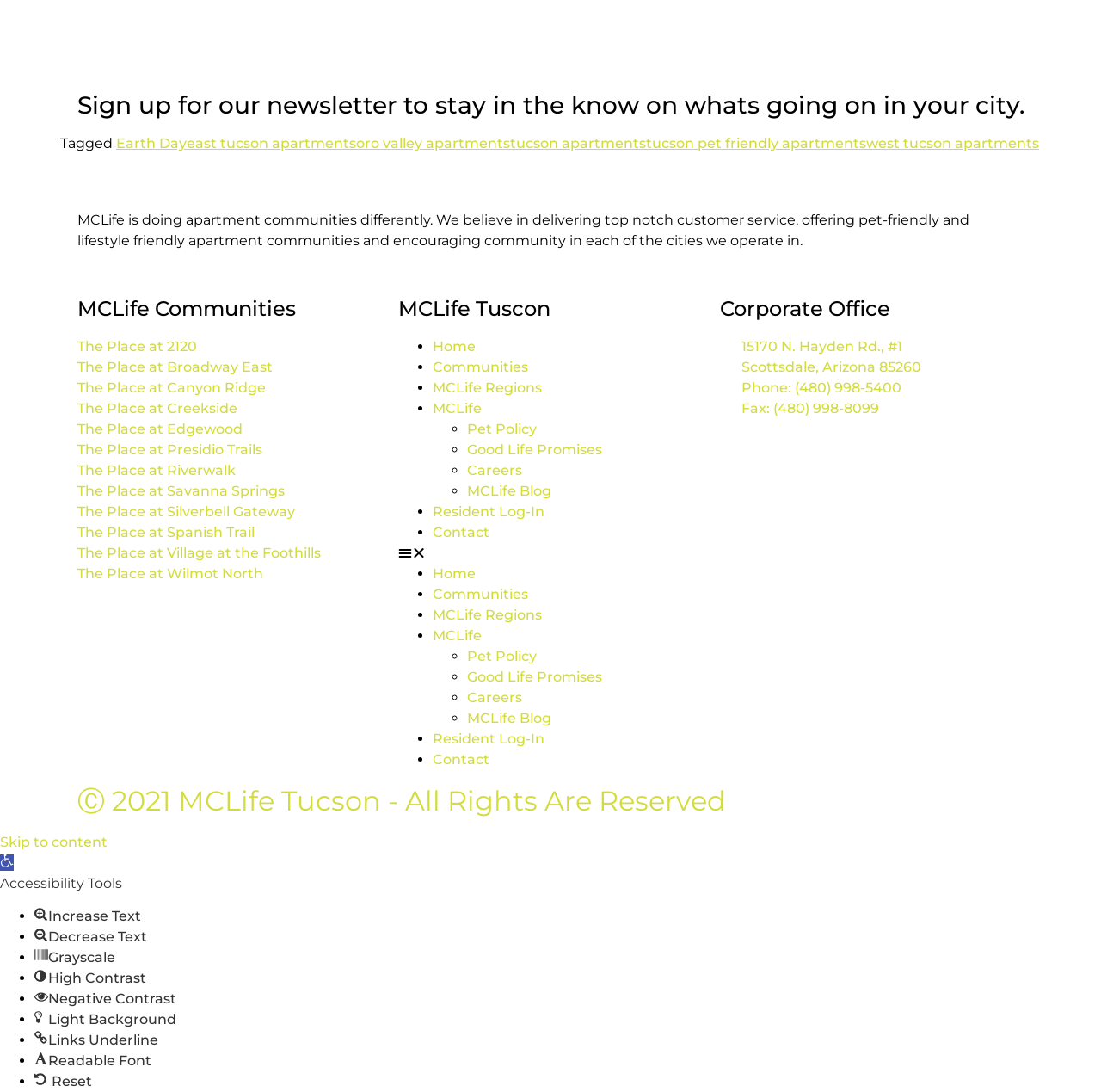Please locate the bounding box coordinates for the element that should be clicked to achieve the following instruction: "Toggle the menu". Ensure the coordinates are given as four float numbers between 0 and 1, i.e., [left, top, right, bottom].

[0.362, 0.497, 0.638, 0.516]